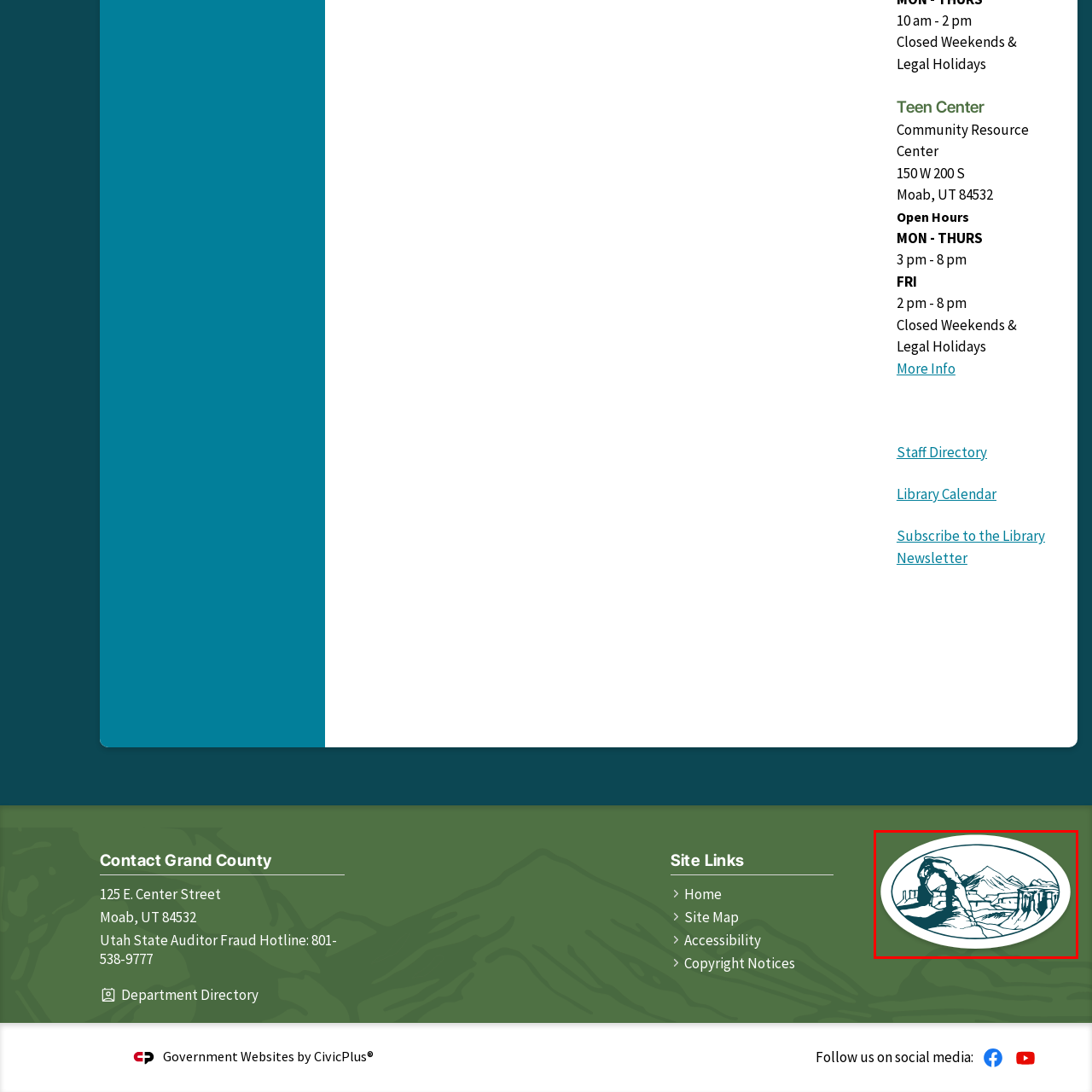Pay attention to the image inside the red rectangle, What theme is symbolized by the imagery? Answer briefly with a single word or phrase.

Exploration and conservation